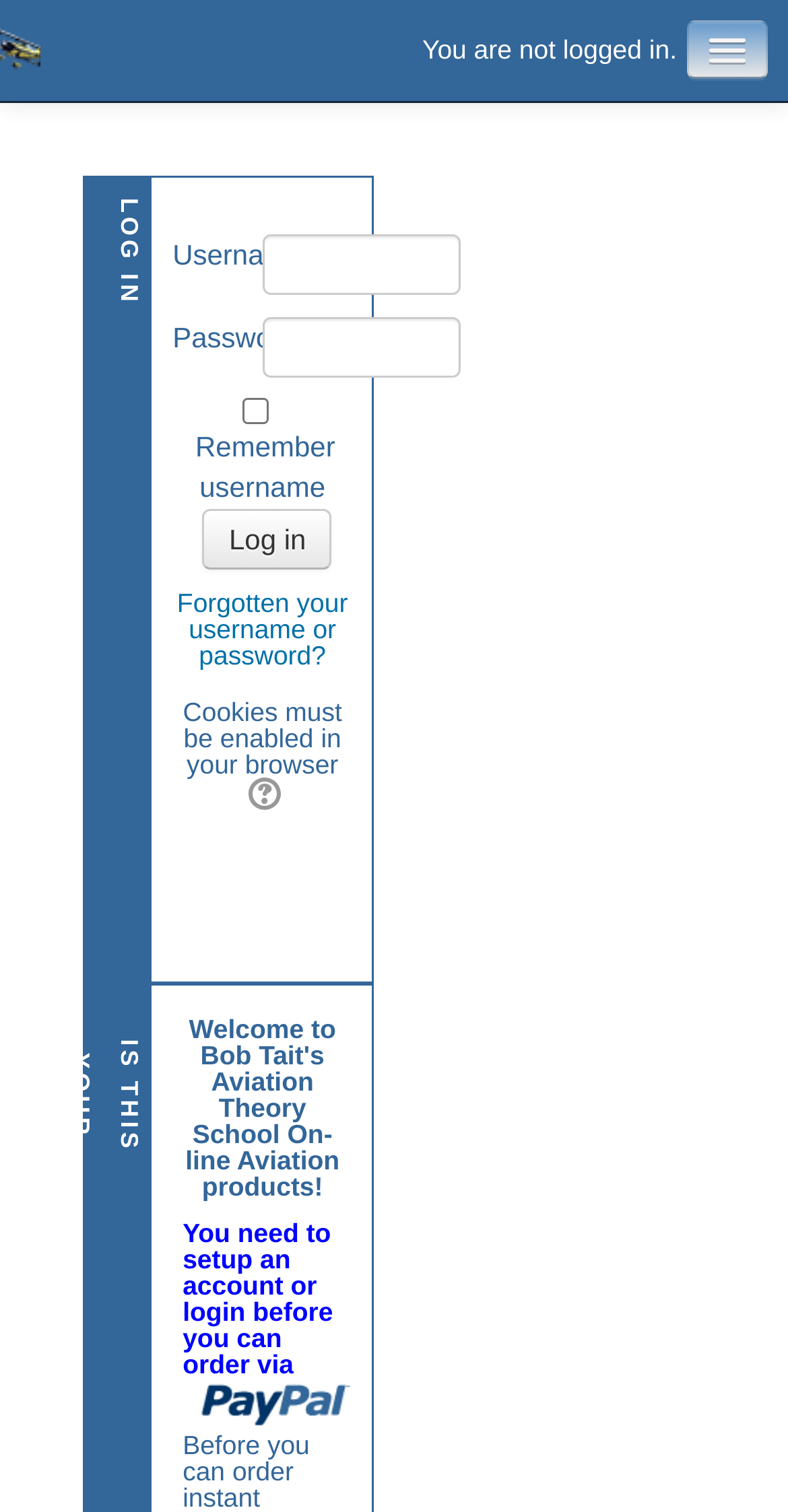What is the function of the 'Log in' button?
Using the image as a reference, give a one-word or short phrase answer.

Submit login credentials